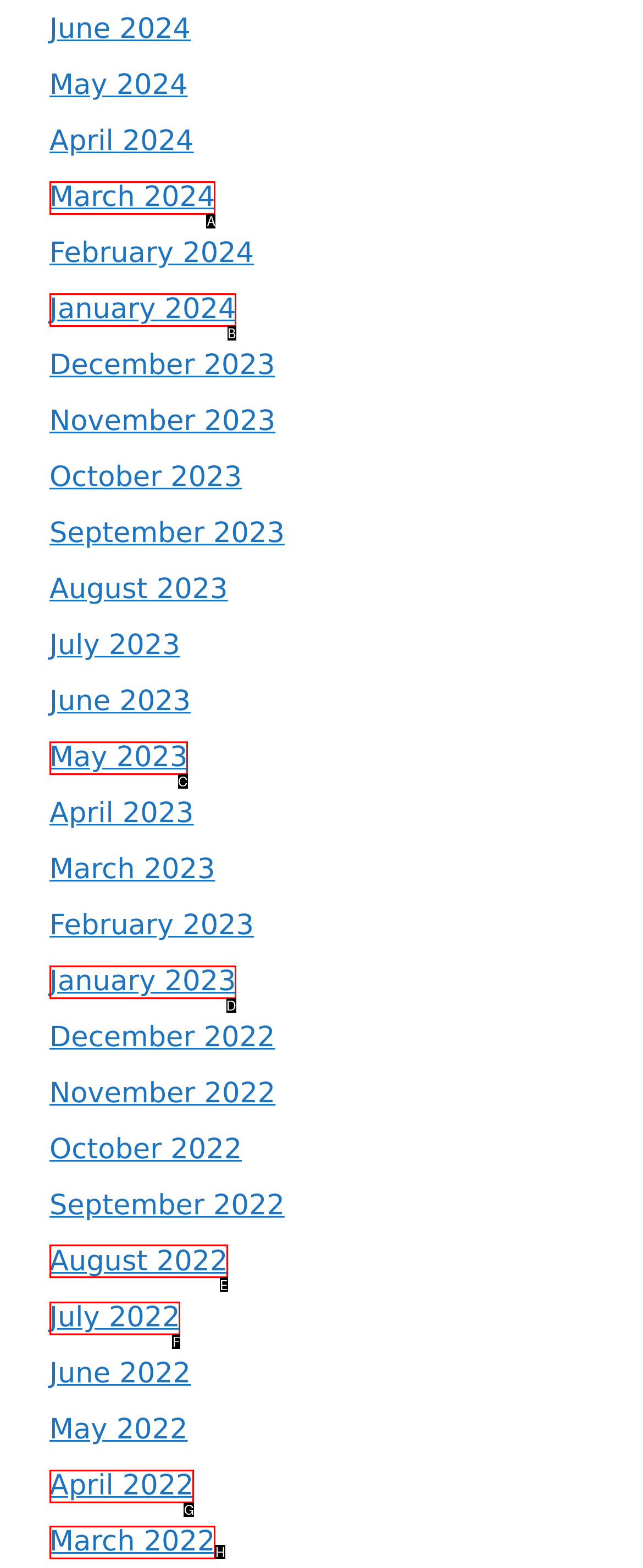Identify the HTML element to click to execute this task: Browse August 2022 Respond with the letter corresponding to the proper option.

E